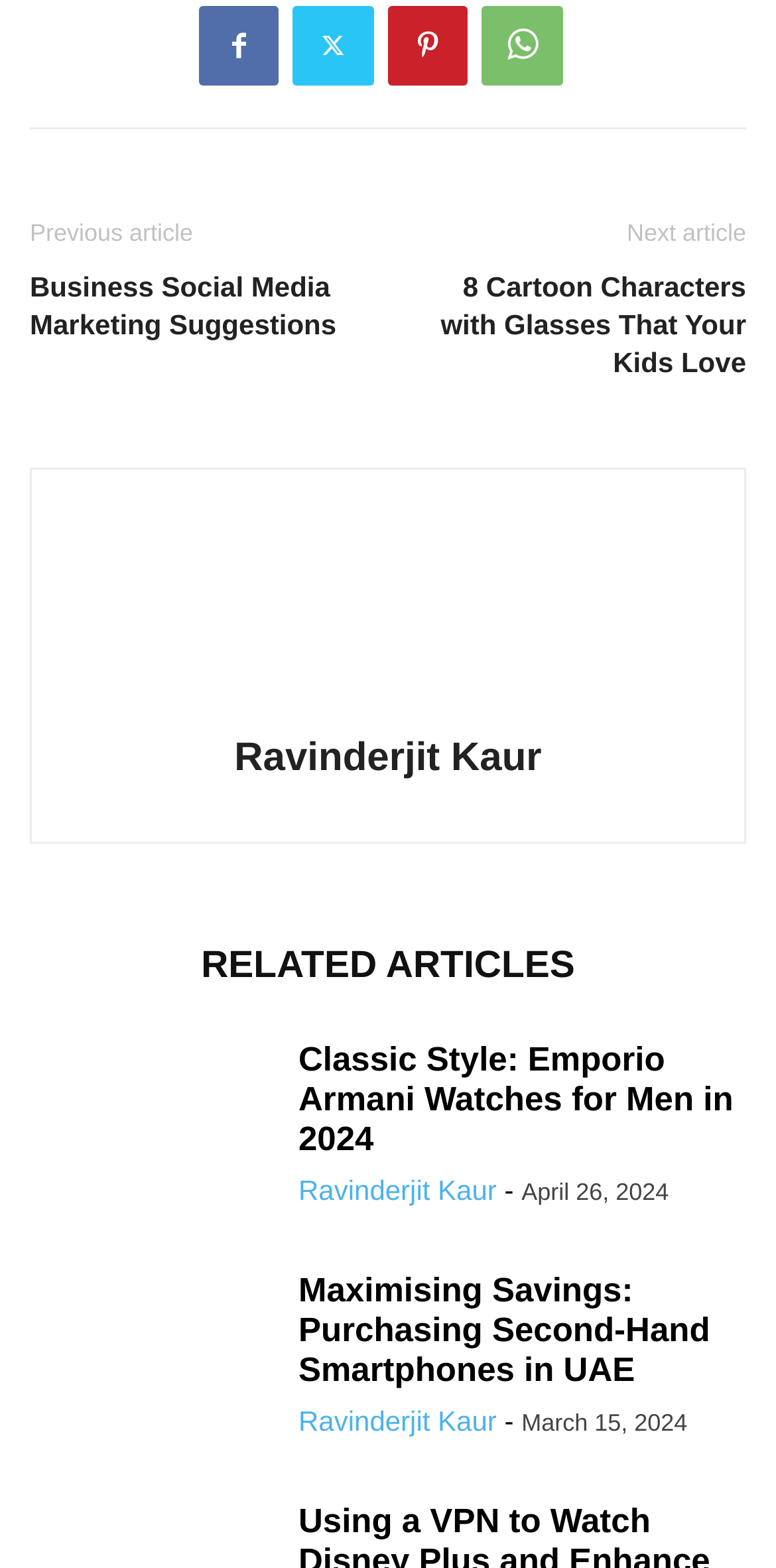Consider the image and give a detailed and elaborate answer to the question: 
What is the date of the article 'Maximising Savings: Purchasing Second-Hand Smartphones in UAE'?

I found the link 'Maximising Savings: Purchasing Second-Hand Smartphones in UAE' and then looked for the date nearby, which is 'March 15, 2024'.